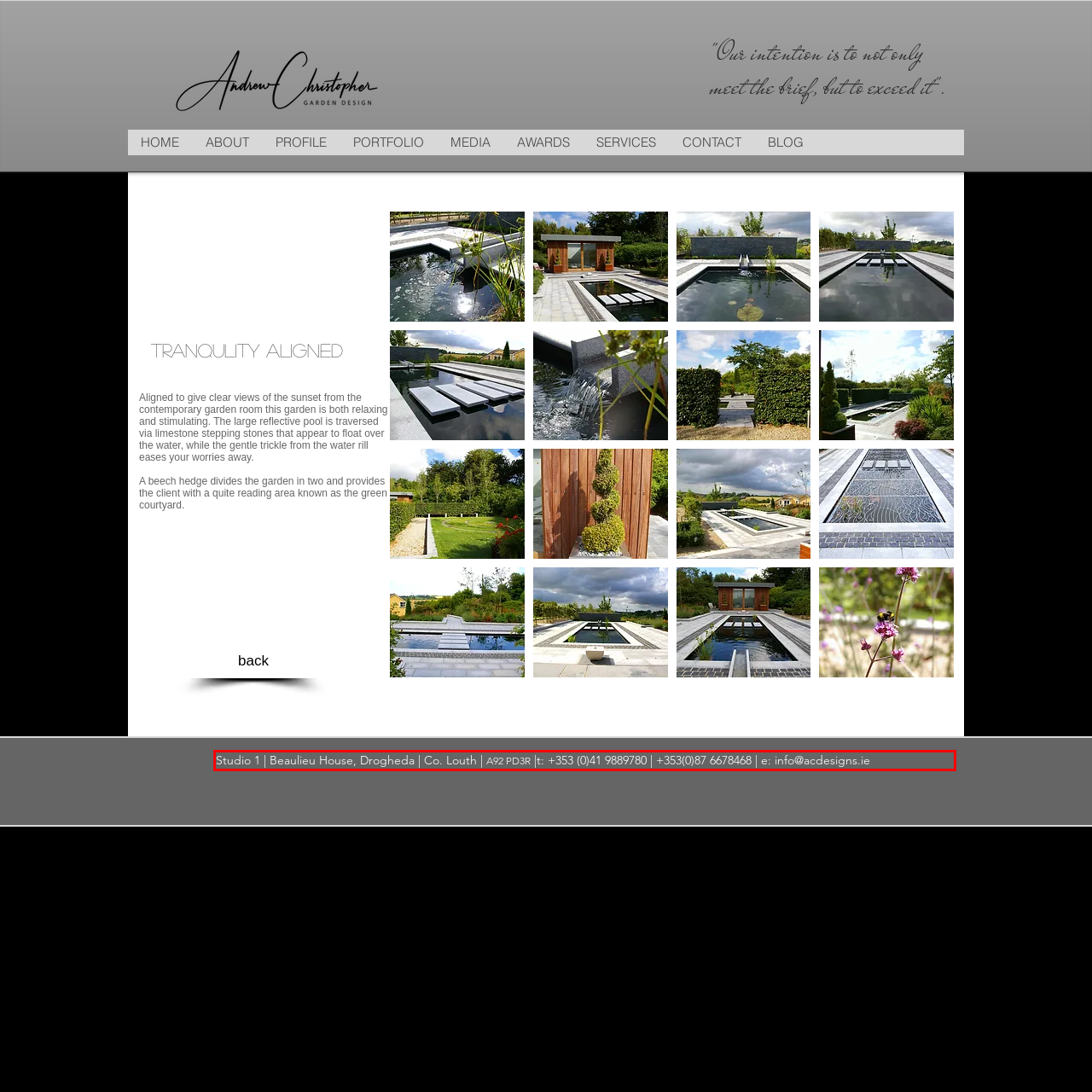Identify the text inside the red bounding box on the provided webpage screenshot by performing OCR.

Studio 1 | Beaulieu House, Drogheda | Co. Louth | A92 PD3R |t: +353 (0)41 9889780 | +353(0)87 6678468 | e: info@acdesigns.ie